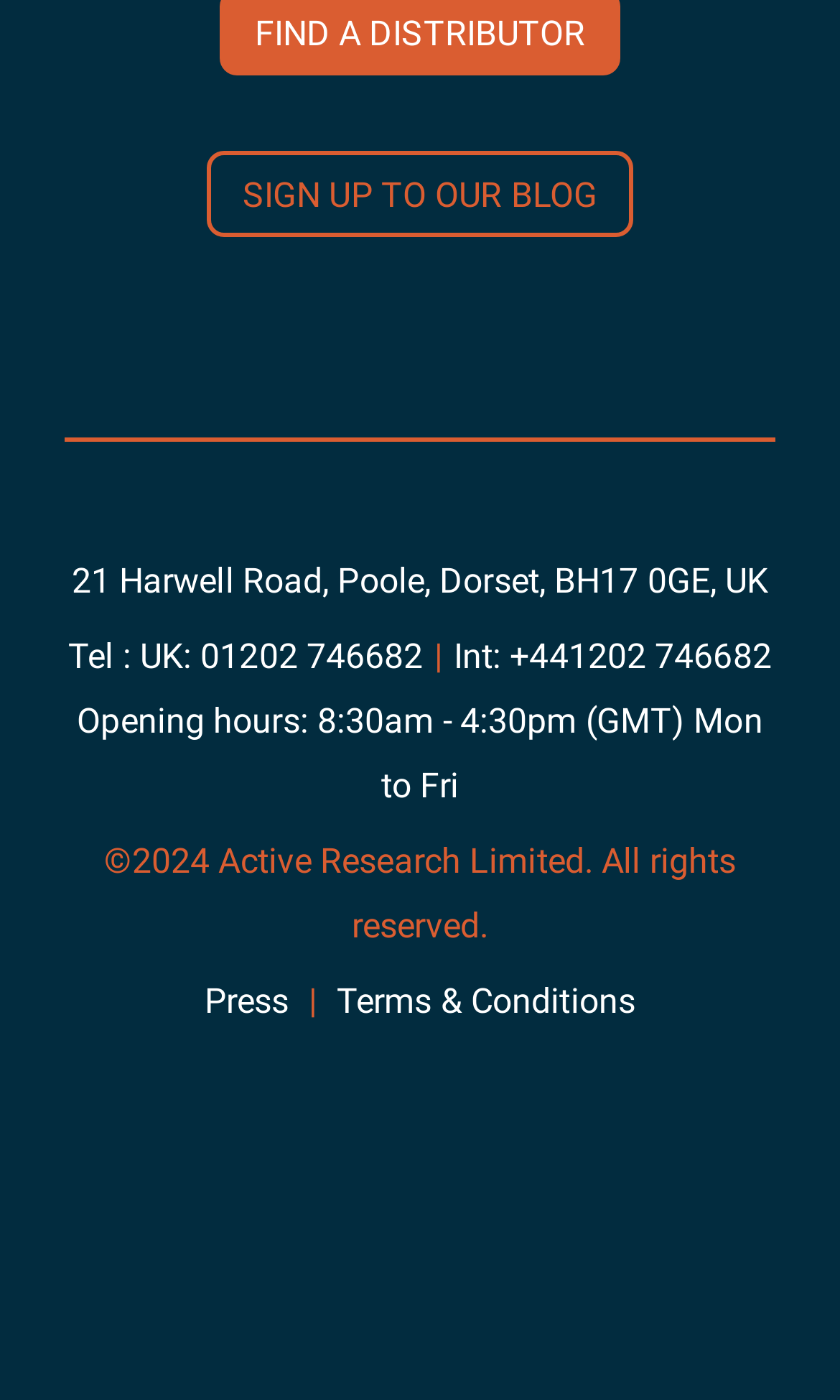Please specify the bounding box coordinates of the element that should be clicked to execute the given instruction: 'View our location'. Ensure the coordinates are four float numbers between 0 and 1, expressed as [left, top, right, bottom].

[0.085, 0.4, 0.915, 0.429]